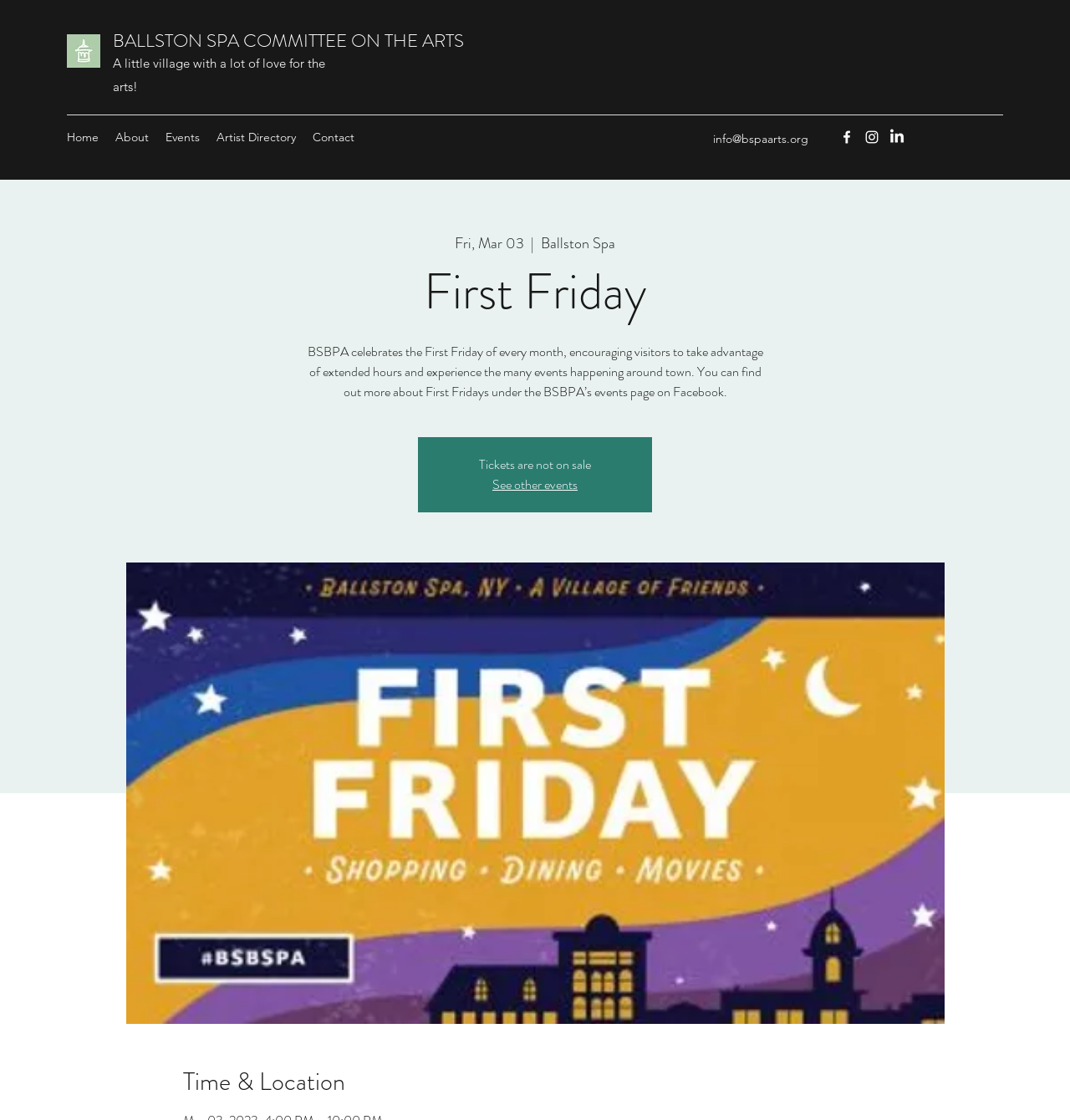Locate the bounding box coordinates of the clickable element to fulfill the following instruction: "View the Events page". Provide the coordinates as four float numbers between 0 and 1 in the format [left, top, right, bottom].

[0.147, 0.111, 0.195, 0.134]